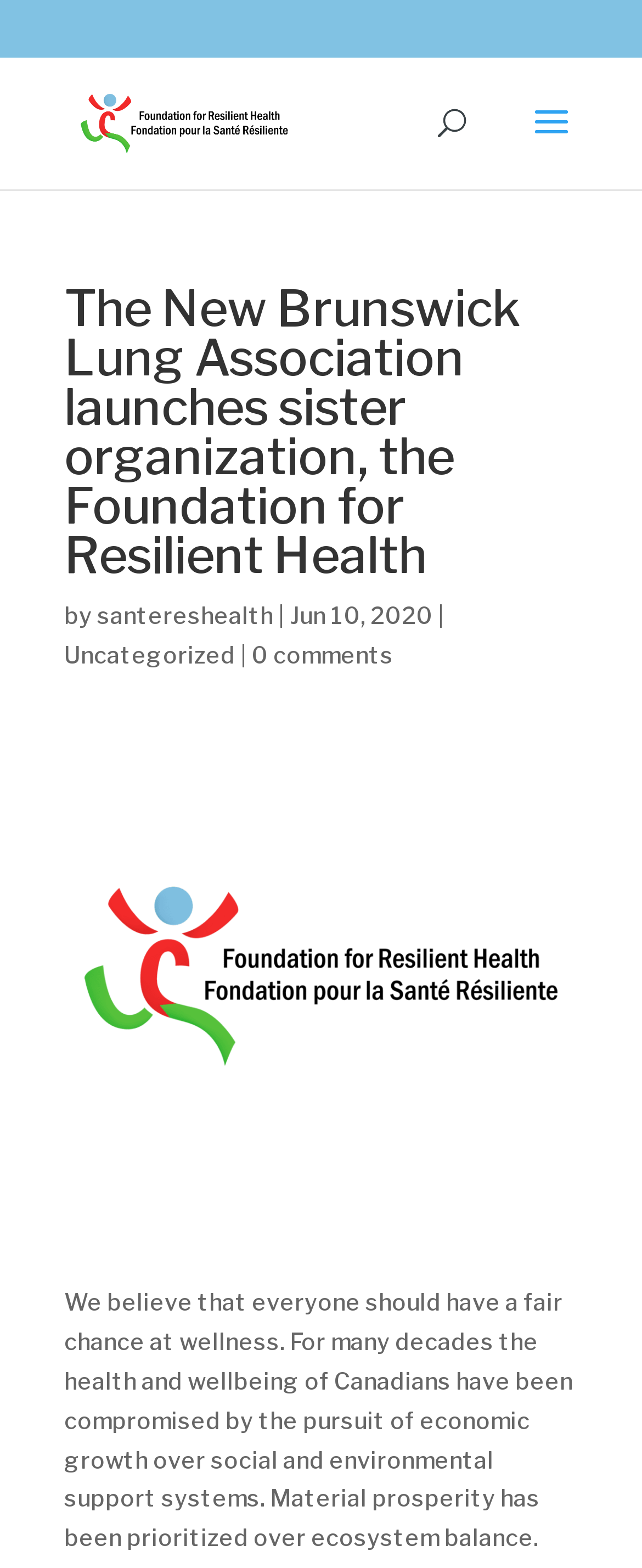Who is the author of the latest article?
Look at the image and answer the question with a single word or phrase.

santereshealth